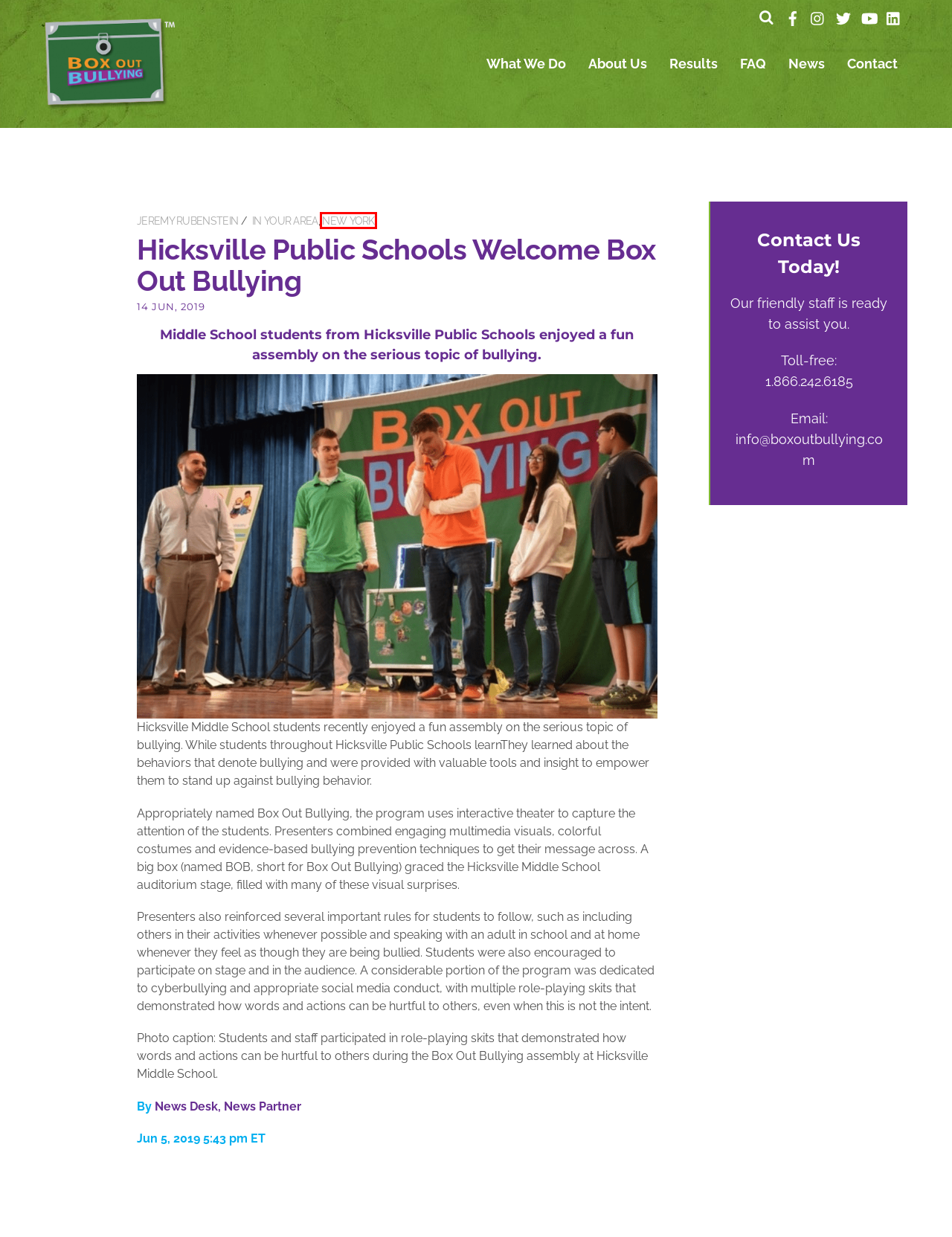Examine the screenshot of a webpage with a red bounding box around a UI element. Select the most accurate webpage description that corresponds to the new page after clicking the highlighted element. Here are the choices:
A. Anti-Bullying School Assemblies | Interactive Live Theater
B. Anti Bullying Theater | Frequently Asked Questions | Box Out Bullying
C. Contact Us To Schedule an Anti-Bullying Programming | Box Out Bullying
D. Events in Your Area | Box Out Bullying in the News
E. In Your Area Archives • Box Out Bullying
F. Anti-Bullying Program Results & Case Studies | Box Out Bullying
G. New York Archives • Box Out Bullying
H. Jeremy Rubenstein, Author at Box Out Bullying

G